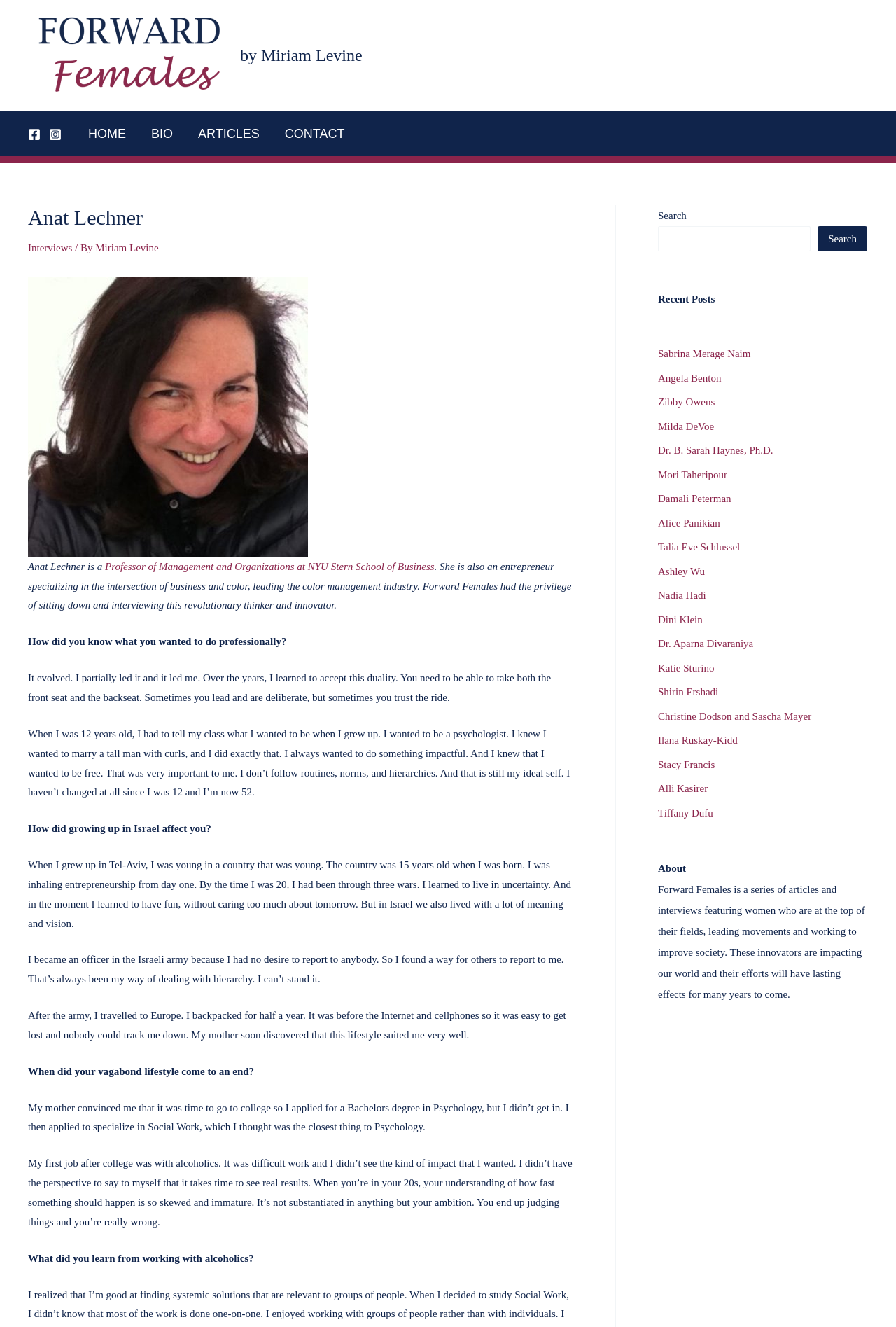What is the name of the organization that conducted the interview?
Refer to the image and answer the question using a single word or phrase.

Forward Females